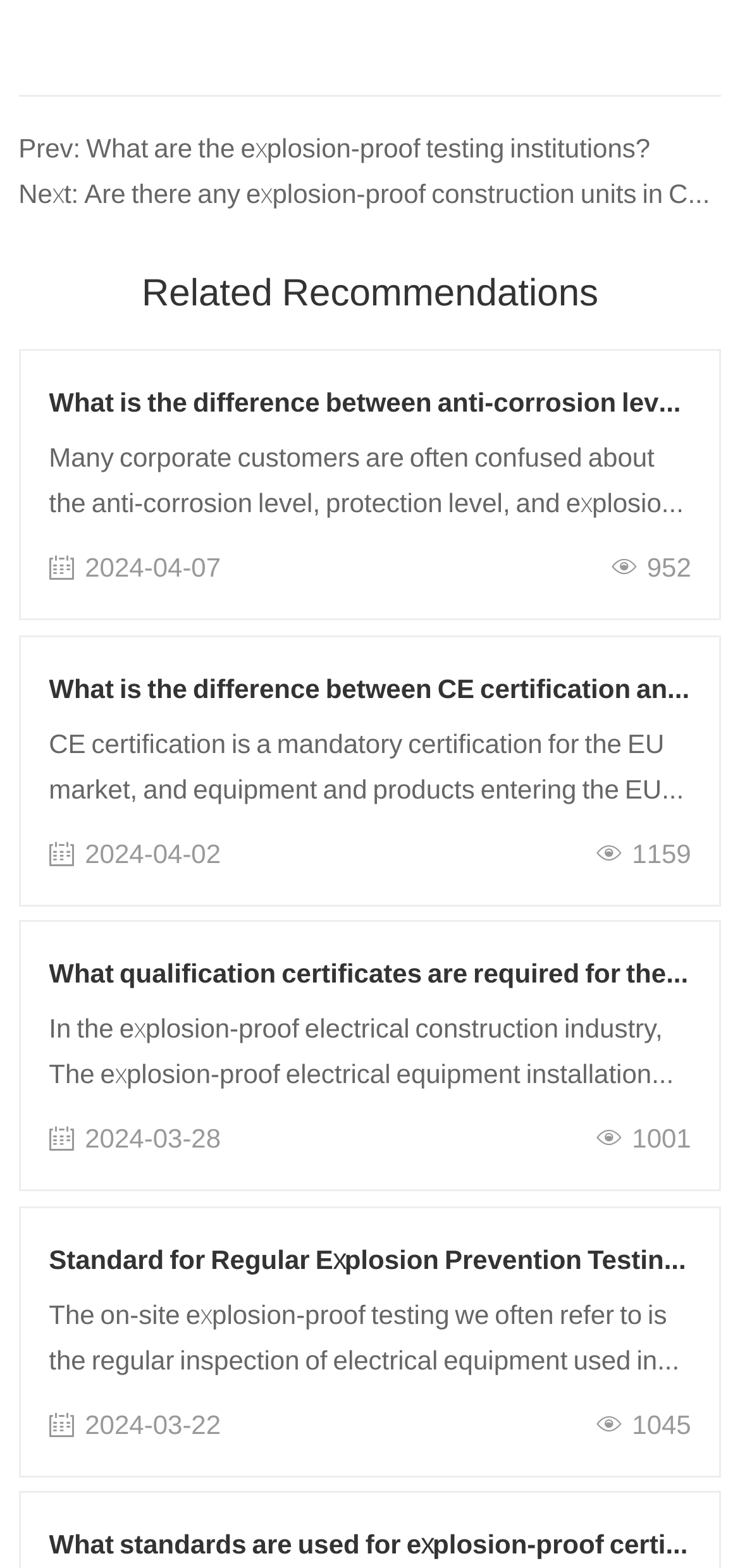What is the topic of the first related recommendation?
Please provide a comprehensive answer based on the visual information in the image.

I read the OCR text of the first link and found that it is about the difference between anti-corrosion level, protection level, and explosion-proof certification level.